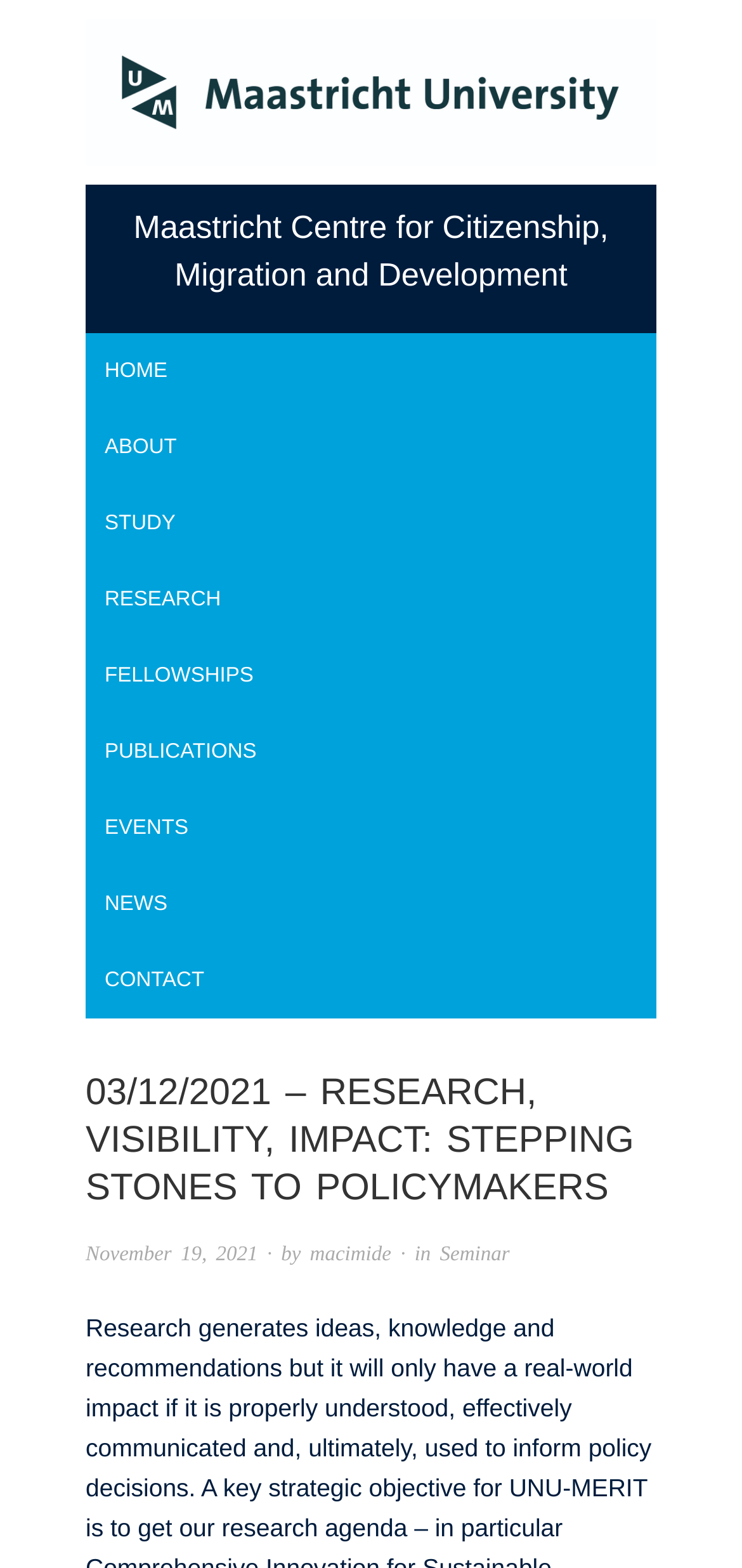Summarize the webpage in an elaborate manner.

The webpage appears to be a research-focused website, likely affiliated with Maastricht University, as indicated by the university's logo and name at the top left corner of the page. 

Below the university's logo, there is a horizontal menu bar with eight links: HOME, ABOUT, STUDY, RESEARCH, FELLOWSHIPS, PUBLICATIONS, EVENTS, and NEWS, followed by a CONTACT link. 

To the right of the menu bar, there is a text "Maastricht Centre for Citizenship, Migration and Development". 

The main content of the webpage is a research article or blog post titled "03/12/2021 – RESEARCH, VISIBILITY, IMPACT: STEPPING STONES TO POLICYMAKERS", which takes up a significant portion of the page. 

Below the title, there is a metadata section that includes a date "November 19, 2021", an author or organization "macimide", and a category "Seminar". 

There is also an RSS Feed link at the bottom right corner of the page.